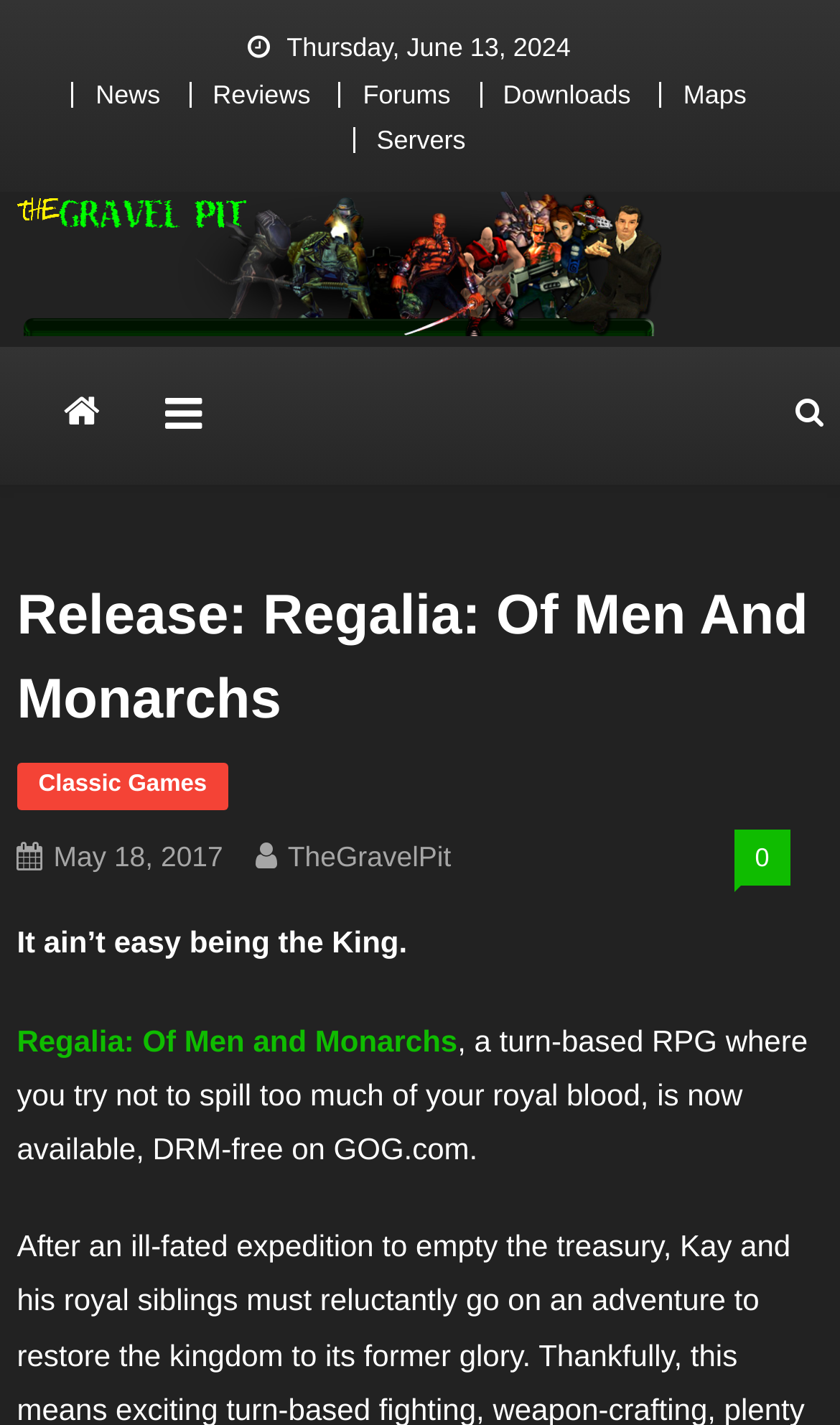Offer a meticulous caption that includes all visible features of the webpage.

The webpage is about the release of a game called Regalia: Of Men and Monarchs. At the top, there is a date "Thursday, June 13, 2024" and a navigation menu with links to "News", "Reviews", "Forums", "Downloads", "Maps", and "Servers". 

Below the navigation menu, there is a prominent link to "The Gravel Pit - Classic PC Gaming" with an accompanying image. To the right of the image, there is a link to "The Gravel Pit" and a tagline "Classic Gaming News & Views!". 

There are three social media icons, represented by Unicode characters, located near the top-right corner of the page. 

The main content of the page is a release announcement for the game Regalia: Of Men and Monarchs. The title "Release: Regalia: Of Men And Monarchs" is prominently displayed, followed by a brief description of the game: "It ain’t easy being the King." and a link to the game's page. The description continues, explaining that the game is a turn-based RPG and is now available on GOG.com. 

There are also links to "Classic Games" and the author "TheGravelPit" near the top of the main content section. Additionally, there is a link to a specific date "May 18, 2017" with a timestamp.